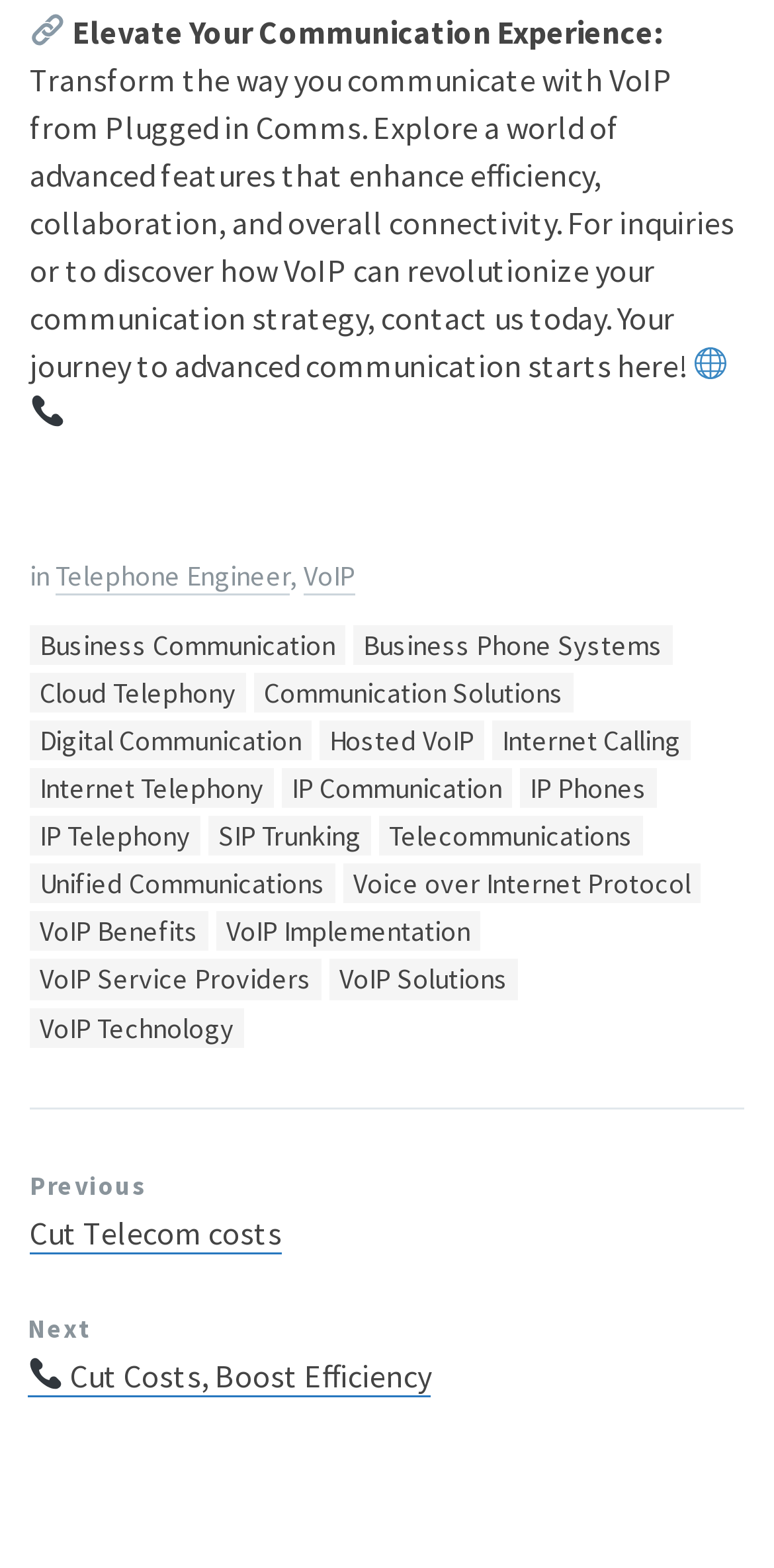Identify the bounding box for the UI element described as: "VoIP Service Providers". Ensure the coordinates are four float numbers between 0 and 1, formatted as [left, top, right, bottom].

[0.038, 0.612, 0.415, 0.637]